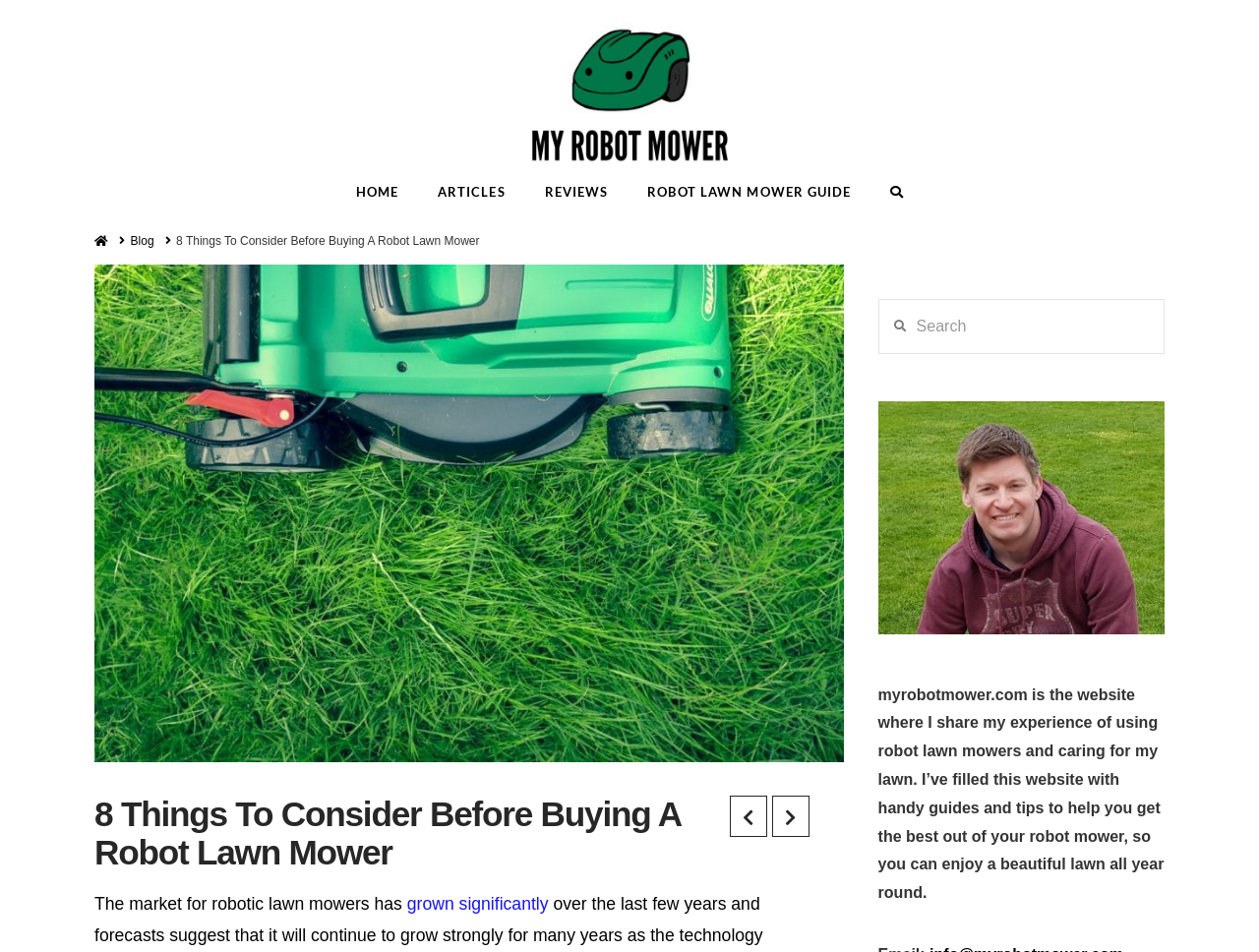Determine the bounding box coordinates of the UI element described below. Use the format (top-left x, top-left y, bottom-right x, bottom-right y) with floating point numbers between 0 and 1: Robot Lawn Mower Guide

[0.499, 0.185, 0.692, 0.226]